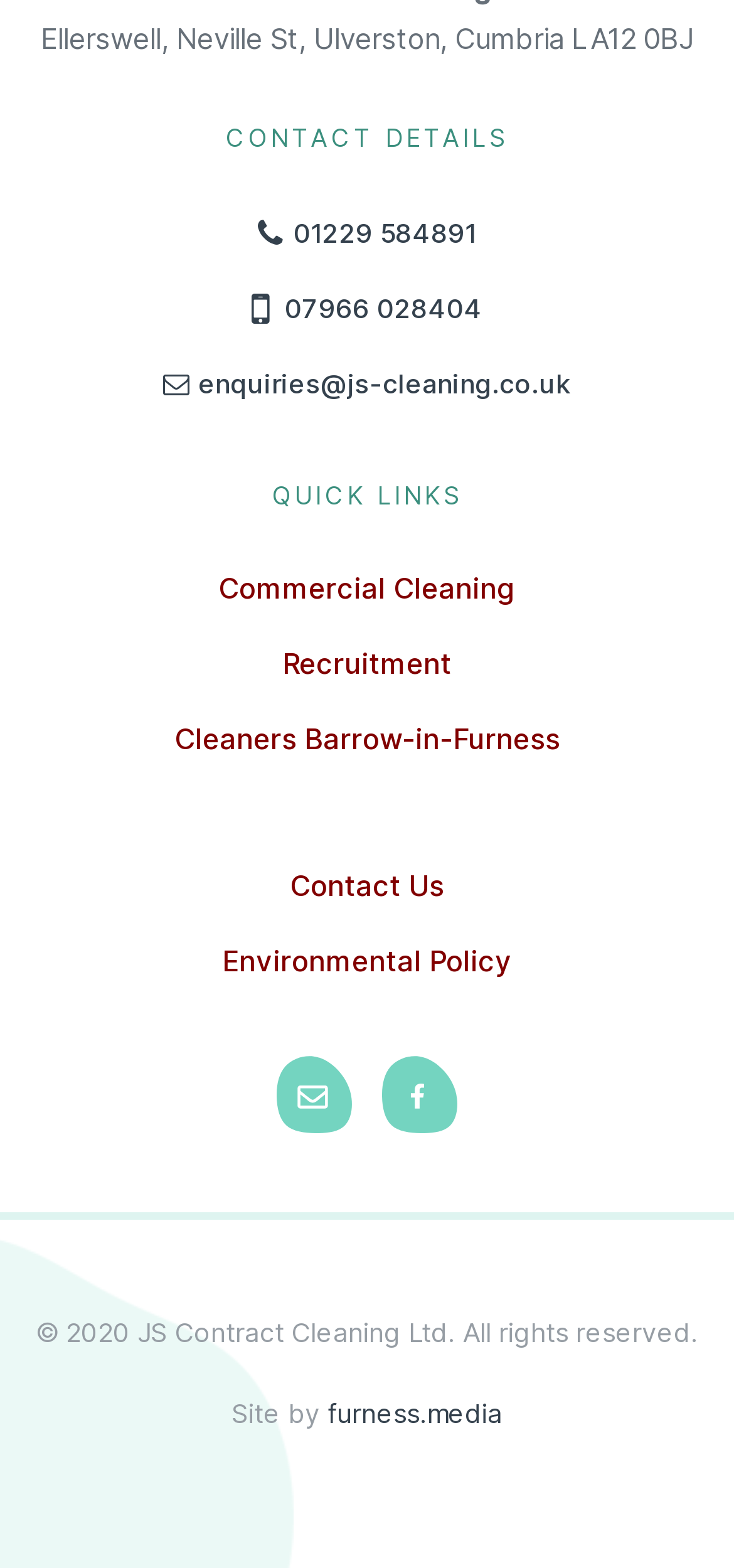Determine the bounding box coordinates of the clickable element necessary to fulfill the instruction: "Email enquiries@js-cleaning.co.uk". Provide the coordinates as four float numbers within the 0 to 1 range, i.e., [left, top, right, bottom].

[0.046, 0.22, 0.954, 0.268]